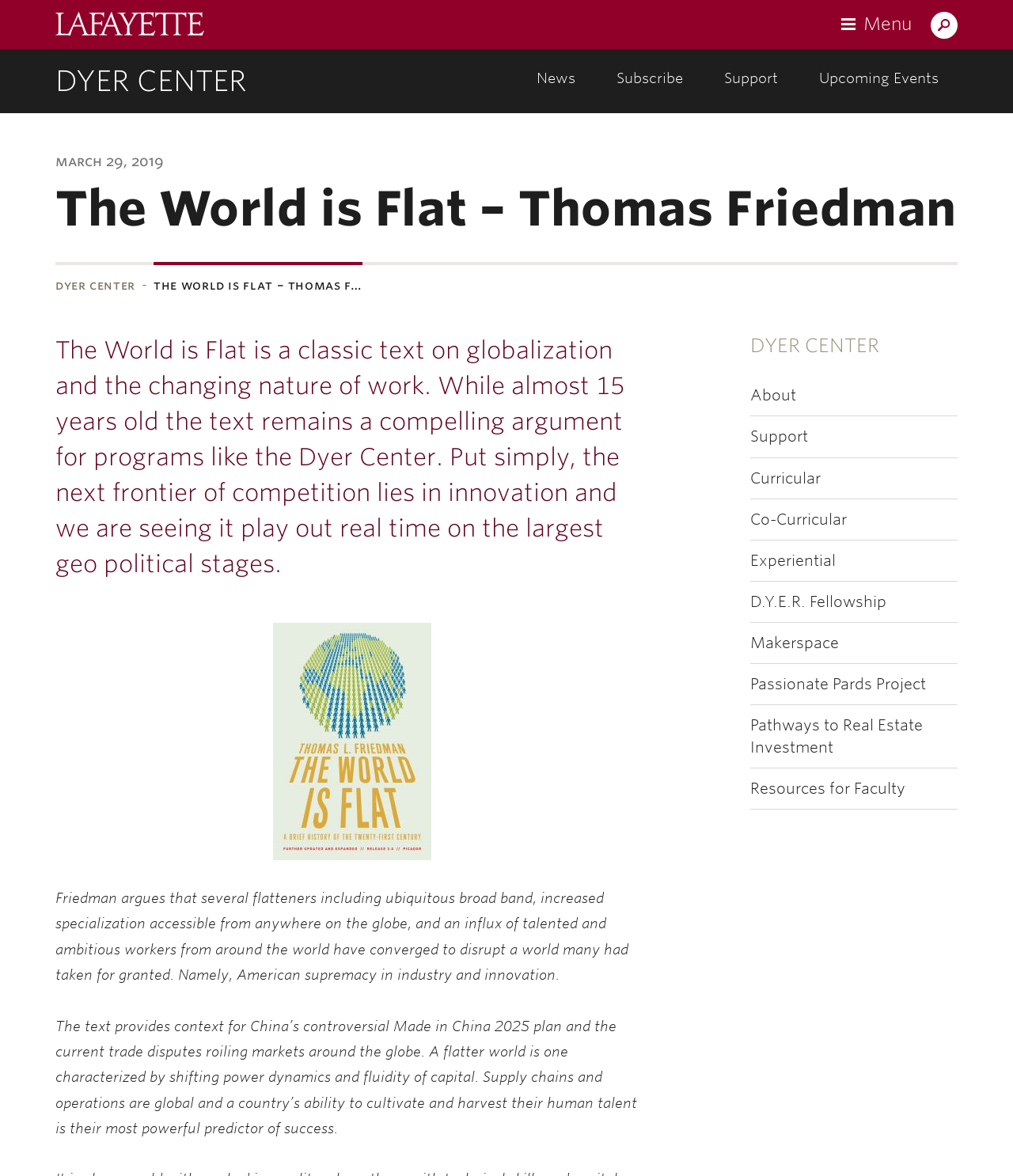Please find the bounding box coordinates of the element that must be clicked to perform the given instruction: "View the Upcoming Events". The coordinates should be four float numbers from 0 to 1, i.e., [left, top, right, bottom].

[0.79, 0.042, 0.945, 0.094]